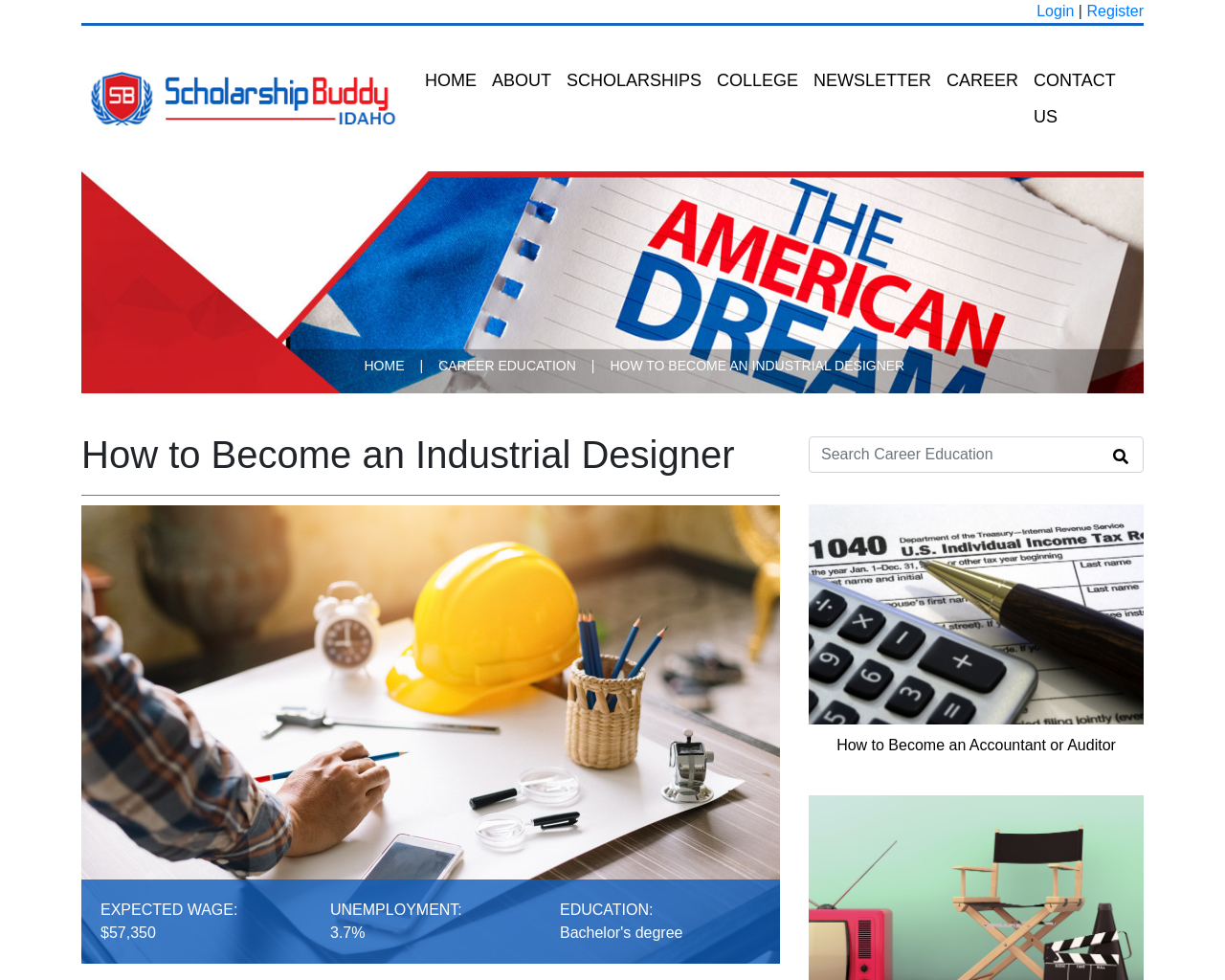Show the bounding box coordinates of the element that should be clicked to complete the task: "search for career education".

[0.66, 0.445, 0.934, 0.483]